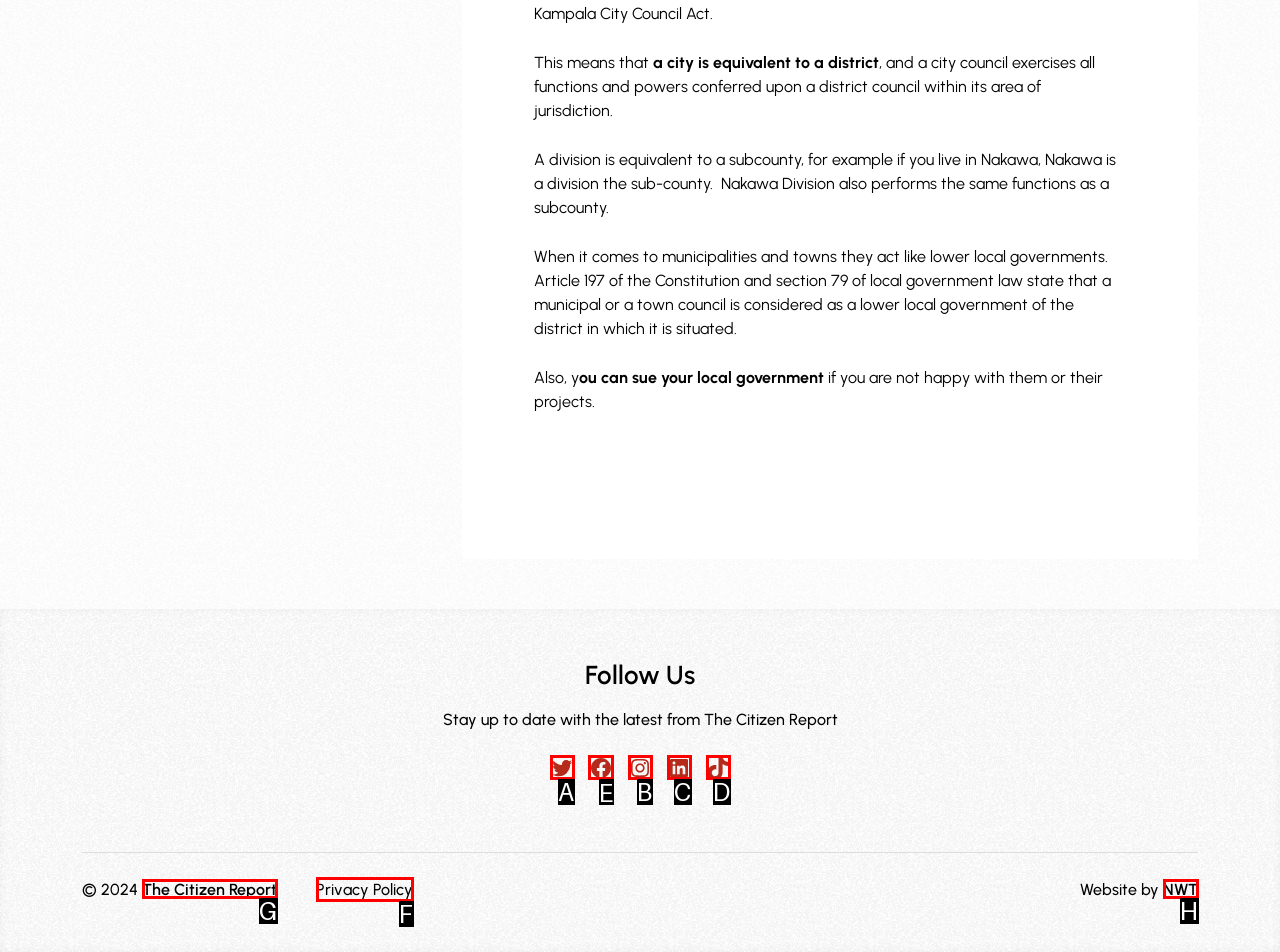Select the correct UI element to complete the task: Follow us on Facebook
Please provide the letter of the chosen option.

E